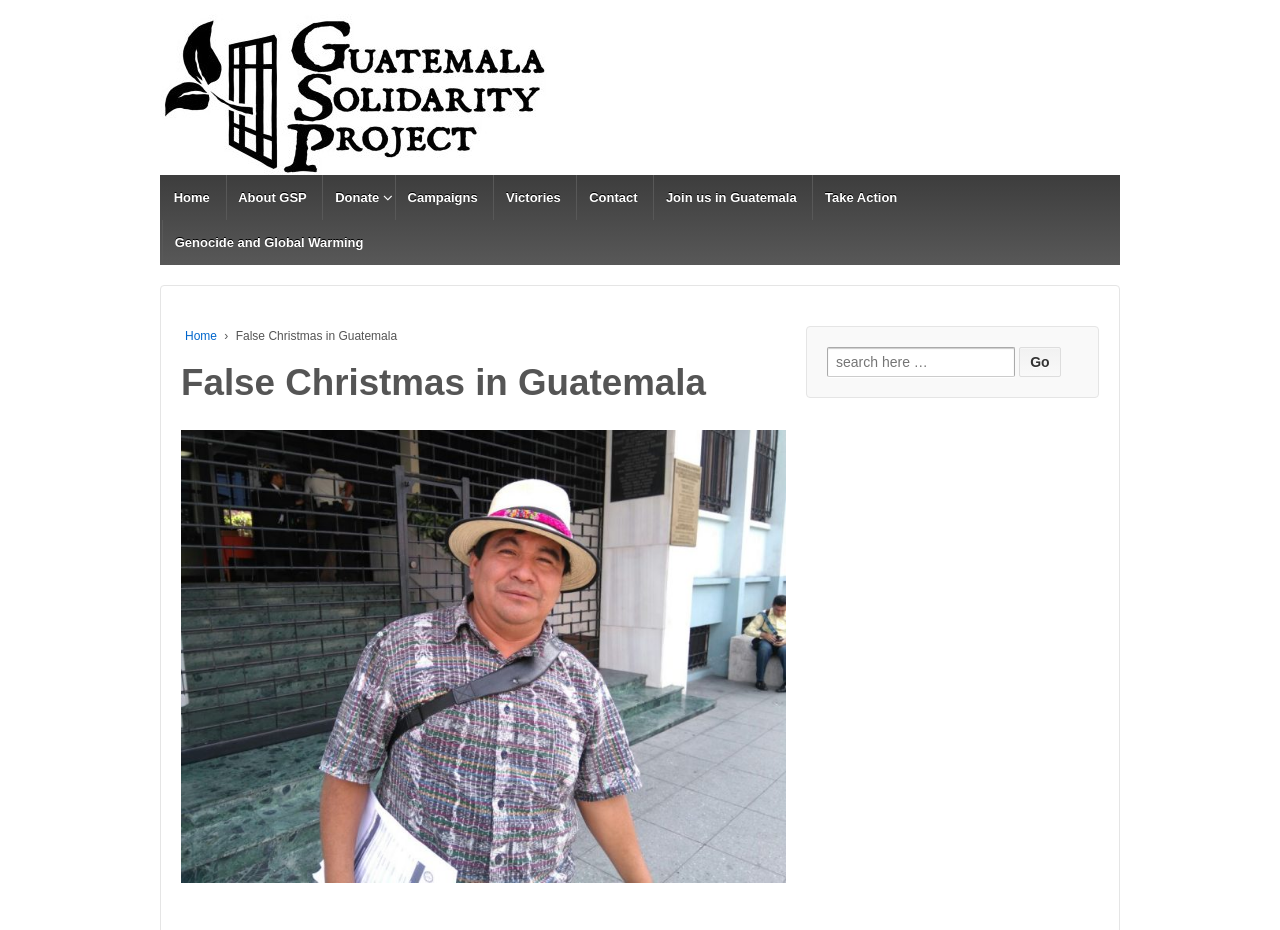Please identify the coordinates of the bounding box that should be clicked to fulfill this instruction: "Read about False Christmas in Guatemala".

[0.141, 0.393, 0.614, 0.432]